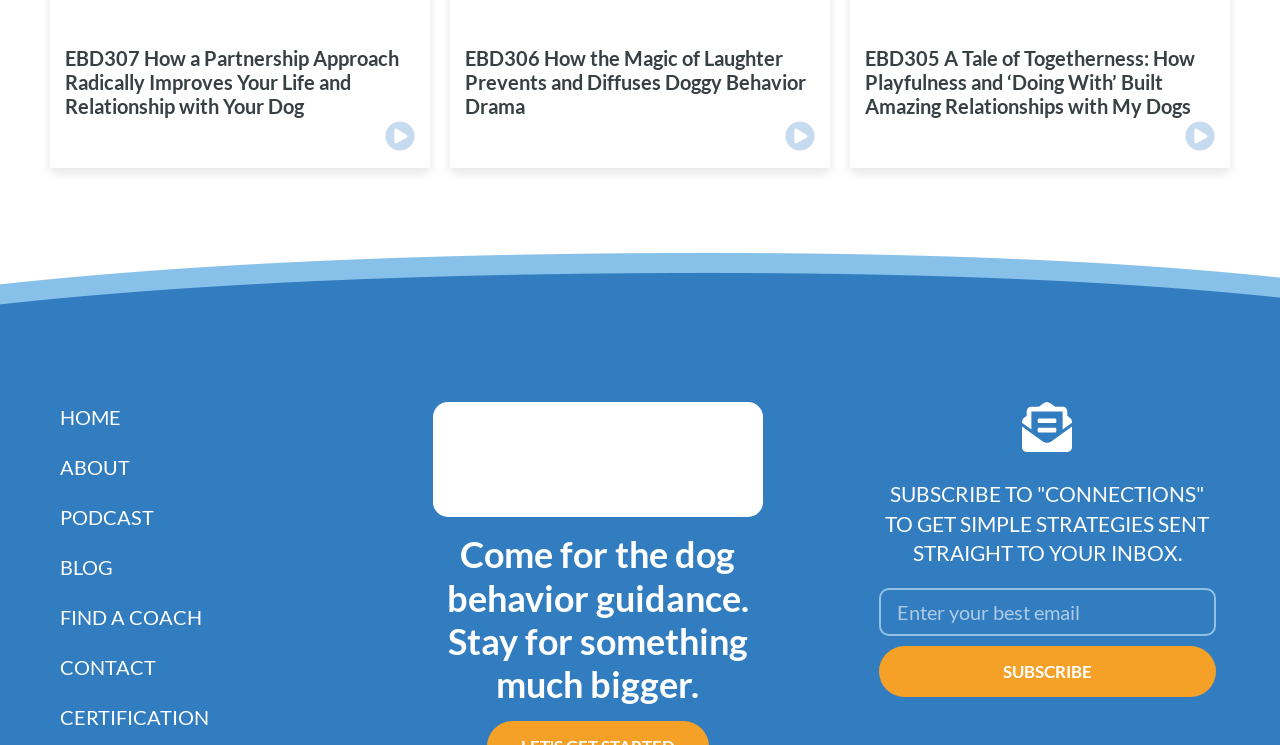What is the alternative to subscribing?
Using the visual information from the image, give a one-word or short-phrase answer.

Not specified